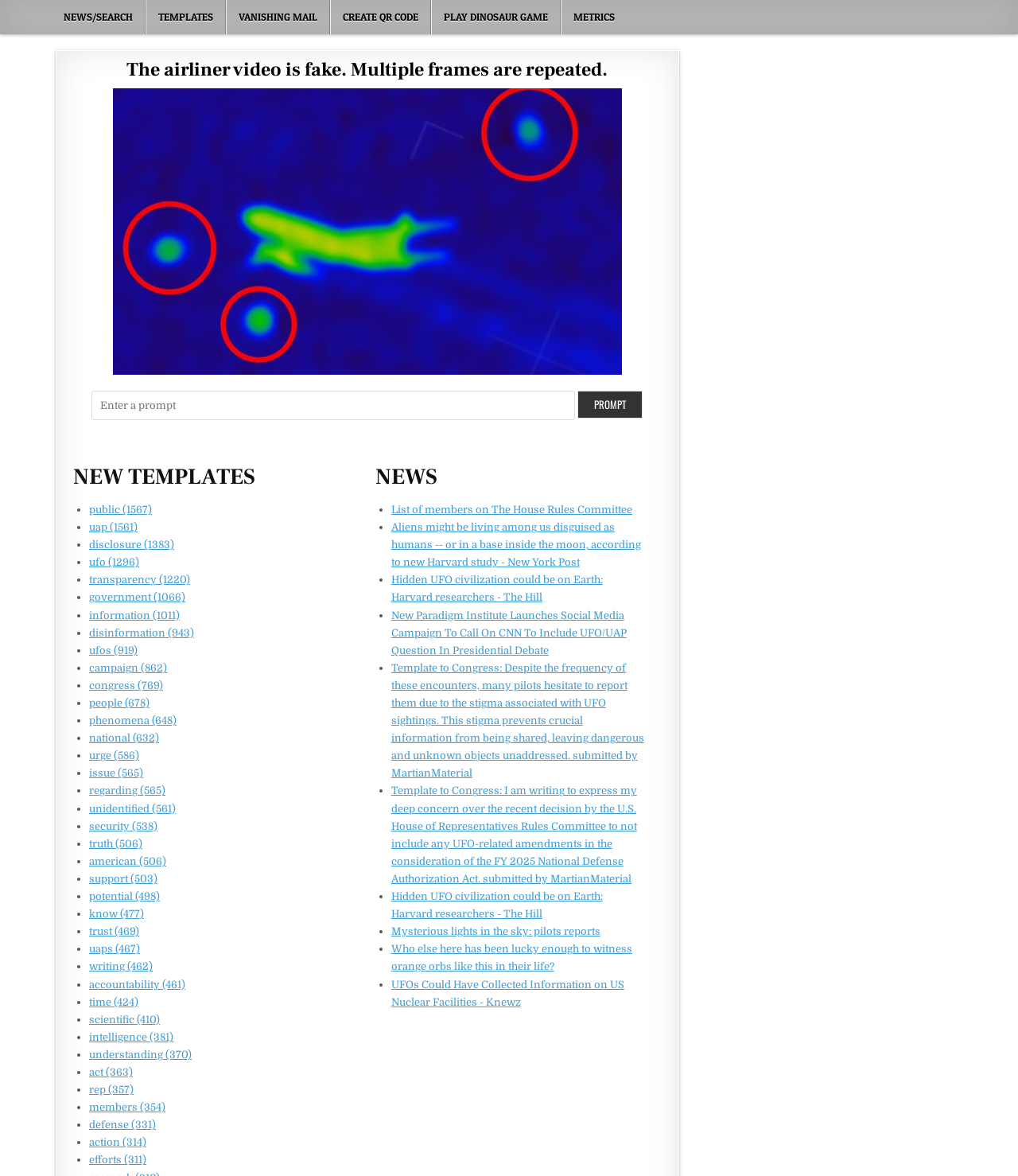Please provide a comprehensive answer to the question based on the screenshot: What is the position of the 'PROMPT' button?

The 'PROMPT' button is located below the textbox, which is used to input a prompt or a query. The button's bounding box coordinates are [0.567, 0.332, 0.631, 0.356], indicating its position on the webpage.